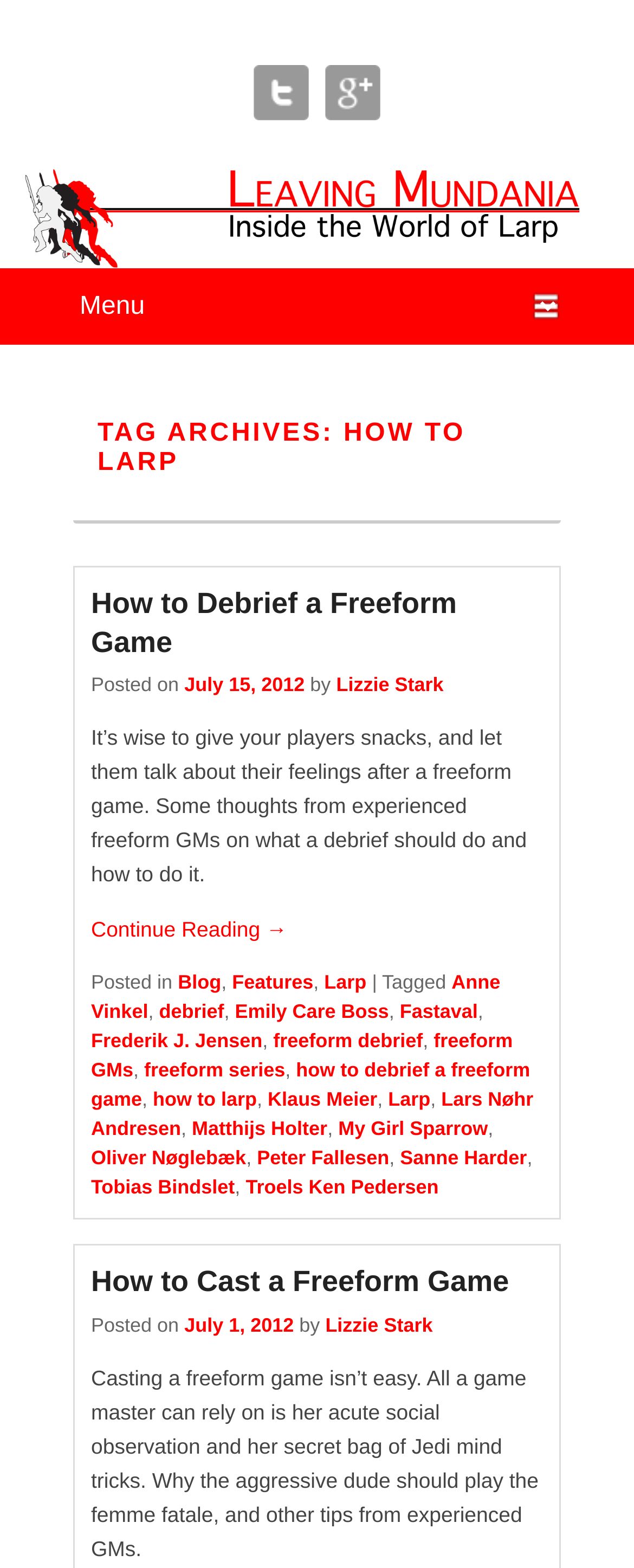Please identify the bounding box coordinates of the clickable region that I should interact with to perform the following instruction: "Click on the 'Leaving Mundania' link at the top". The coordinates should be expressed as four float numbers between 0 and 1, i.e., [left, top, right, bottom].

[0.192, 0.036, 0.729, 0.064]